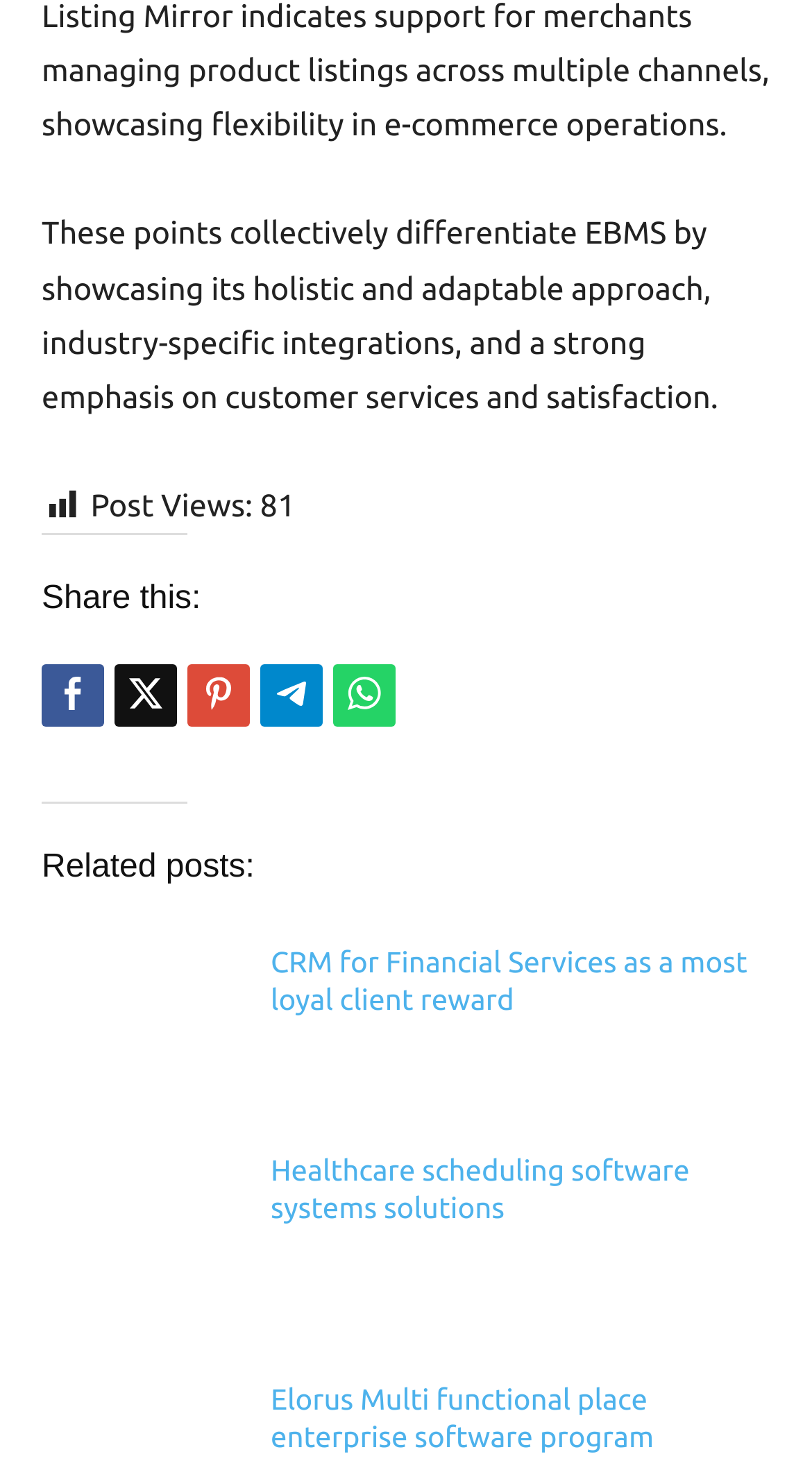What is the purpose of the links below 'Share this:'?
Based on the image content, provide your answer in one word or a short phrase.

To share the post